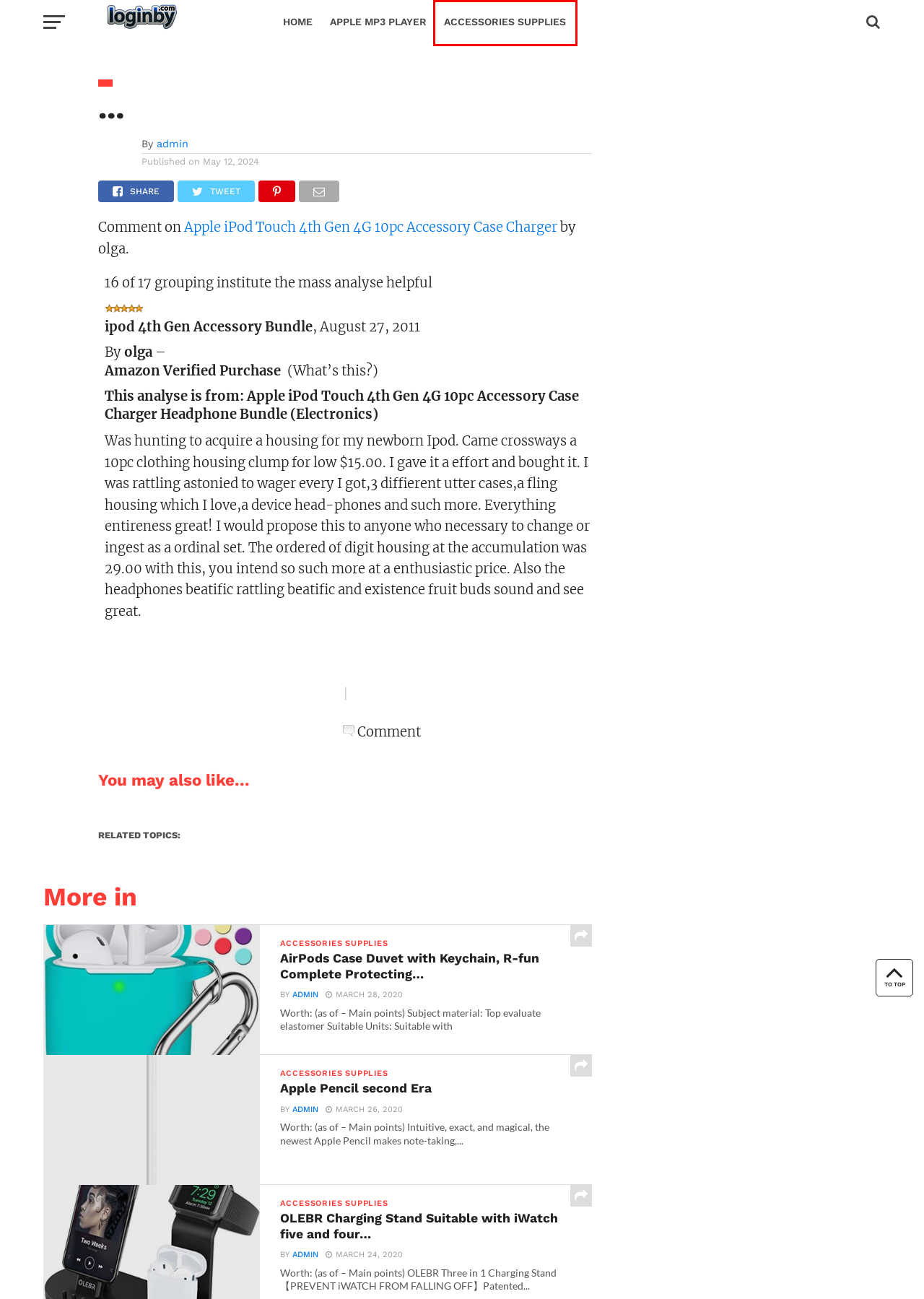Review the webpage screenshot provided, noting the red bounding box around a UI element. Choose the description that best matches the new webpage after clicking the element within the bounding box. The following are the options:
A. admin – Buy Multimedia Device Online Now
B. Accessories Supplies – Buy Multimedia Device Online Now
C. Apple mp3 Player – Buy Multimedia Device Online Now
D. Privacy Policy – Buy Multimedia Device Online Now
E. Buy Multimedia Device Online Now – Apple Ipod Touch, Shuffle, Nano, Classic – Cheapest Online
F. Terms of Service – Buy Multimedia Device Online Now
G. Apple iPod Touch 4th Gen 4G 10pc Accessory Case Charger – Buy Multimedia Device Online Now
H. Contact – Buy Multimedia Device Online Now

B